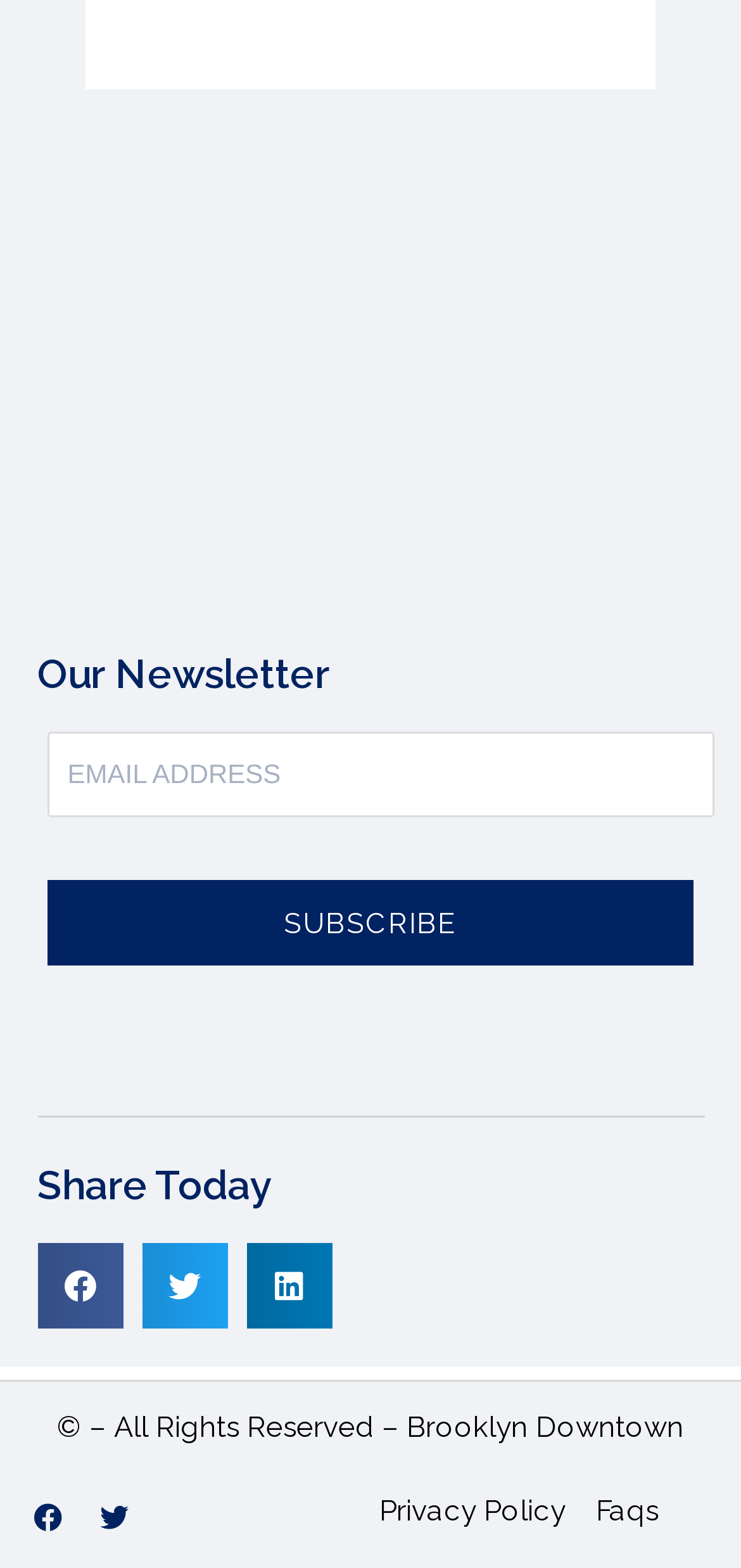Use the information in the screenshot to answer the question comprehensively: What is the copyright information?

The copyright information is located at the bottom of the webpage and includes the symbol '©' followed by '– All Rights Reserved – Brooklyn Downtown', indicating that the website content is owned by Brooklyn Downtown.